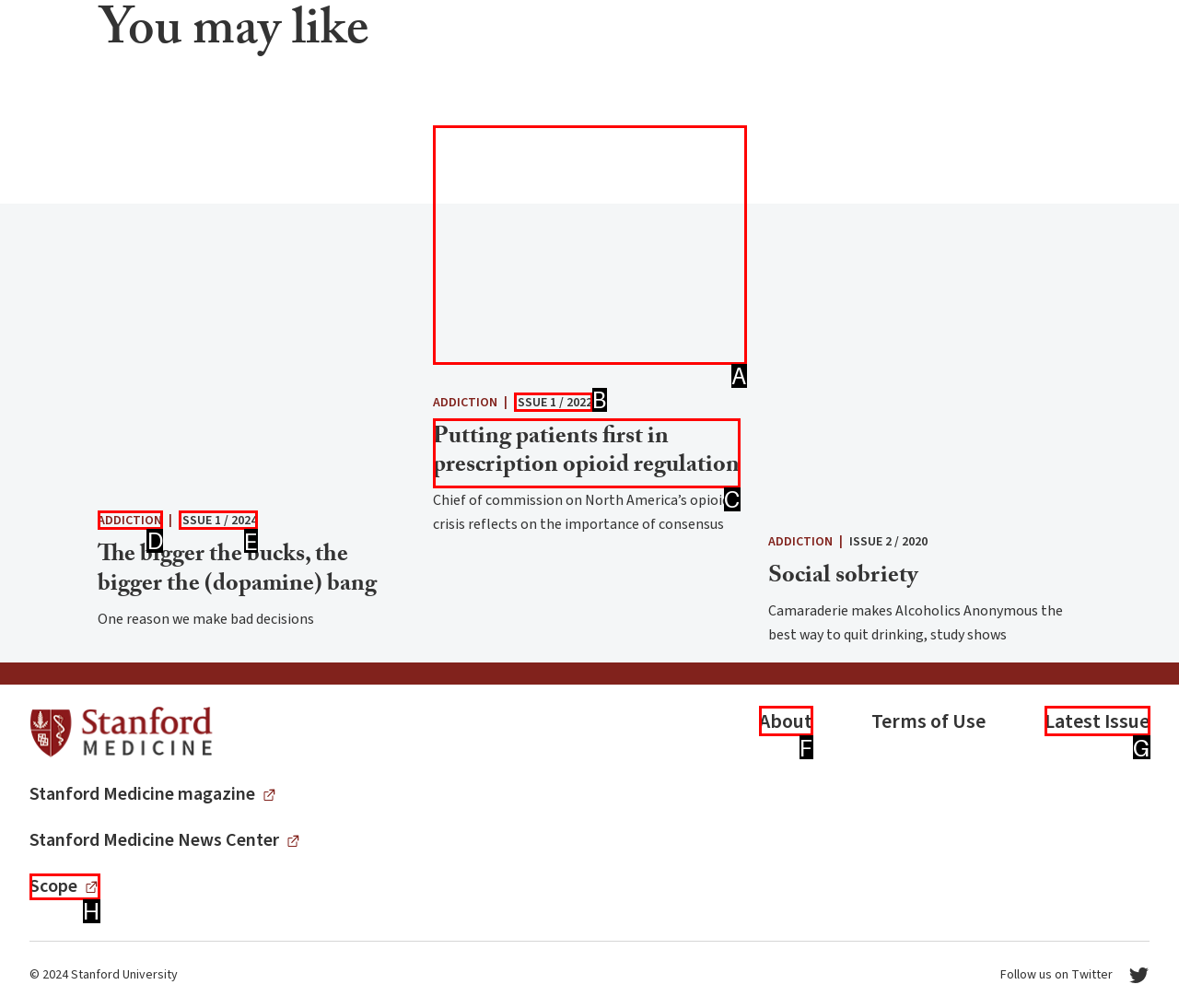Tell me which one HTML element I should click to complete the following task: Go to the 'Home' page Answer with the option's letter from the given choices directly.

None